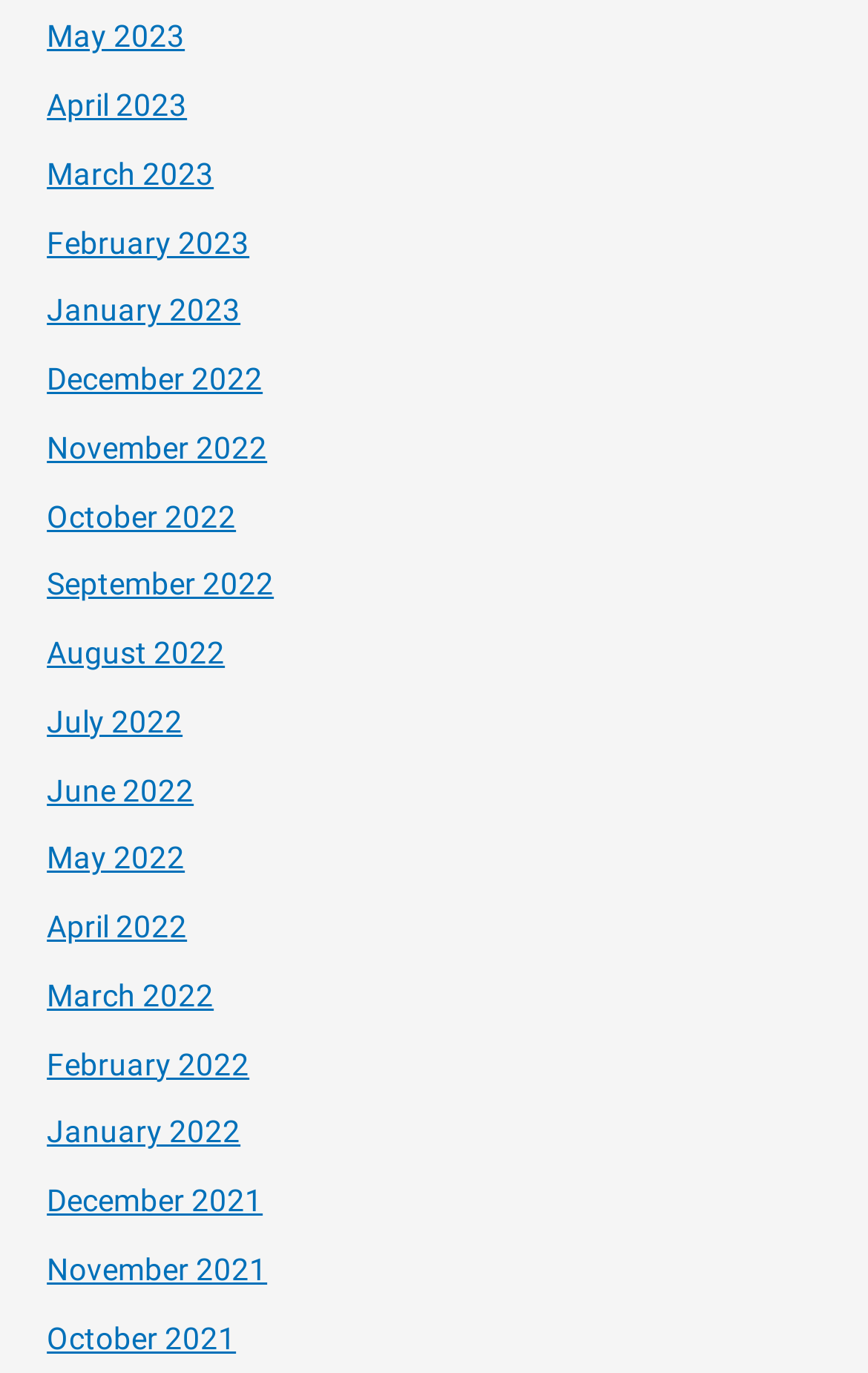How many links are there in the first row?
Use the image to answer the question with a single word or phrase.

4